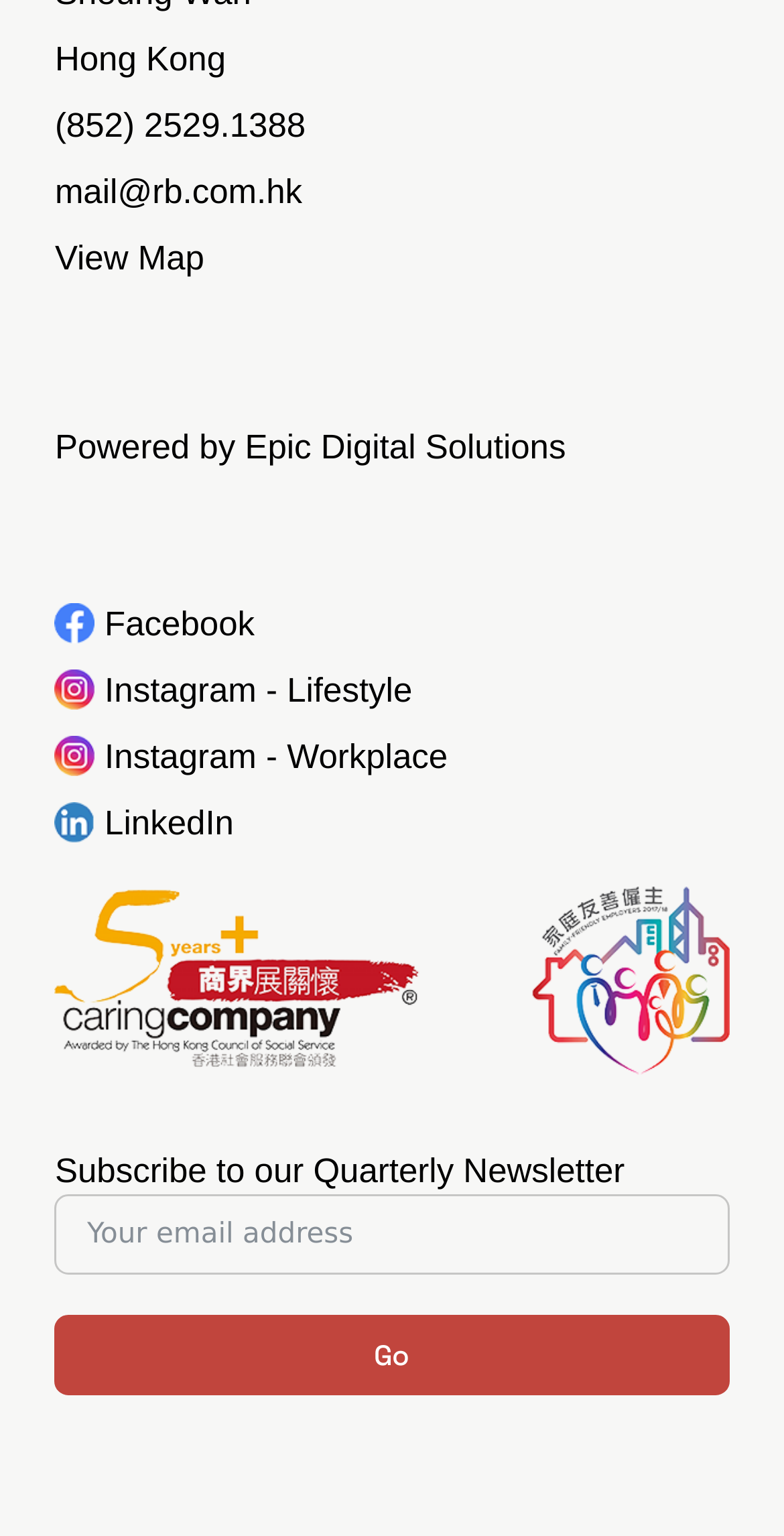Given the element description "name="email_1" placeholder="Your email address"" in the screenshot, predict the bounding box coordinates of that UI element.

[0.07, 0.777, 0.93, 0.829]